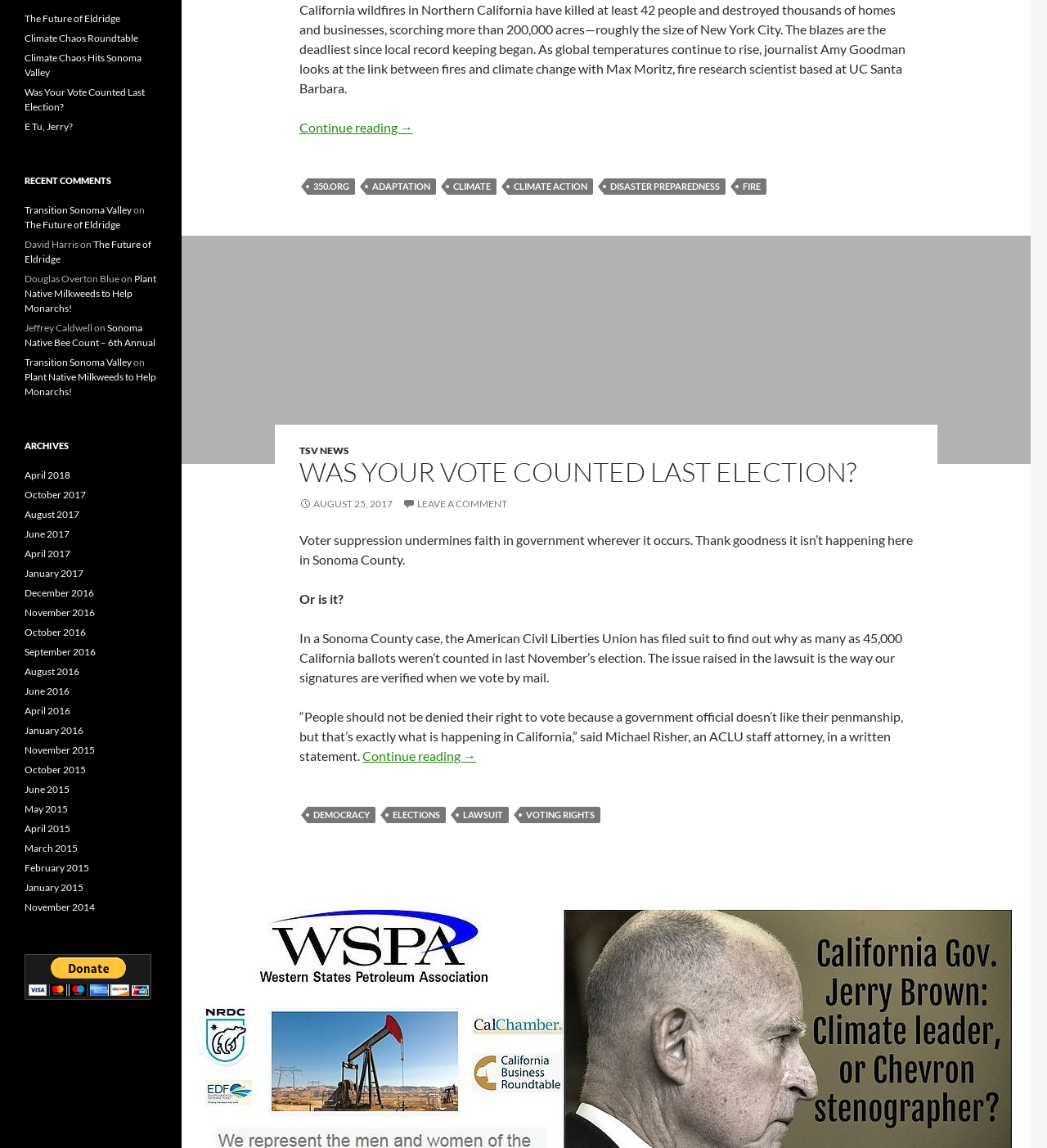Please identify the bounding box coordinates of the region to click in order to complete the task: "Save to wishlist". The coordinates must be four float numbers between 0 and 1, specified as [left, top, right, bottom].

None